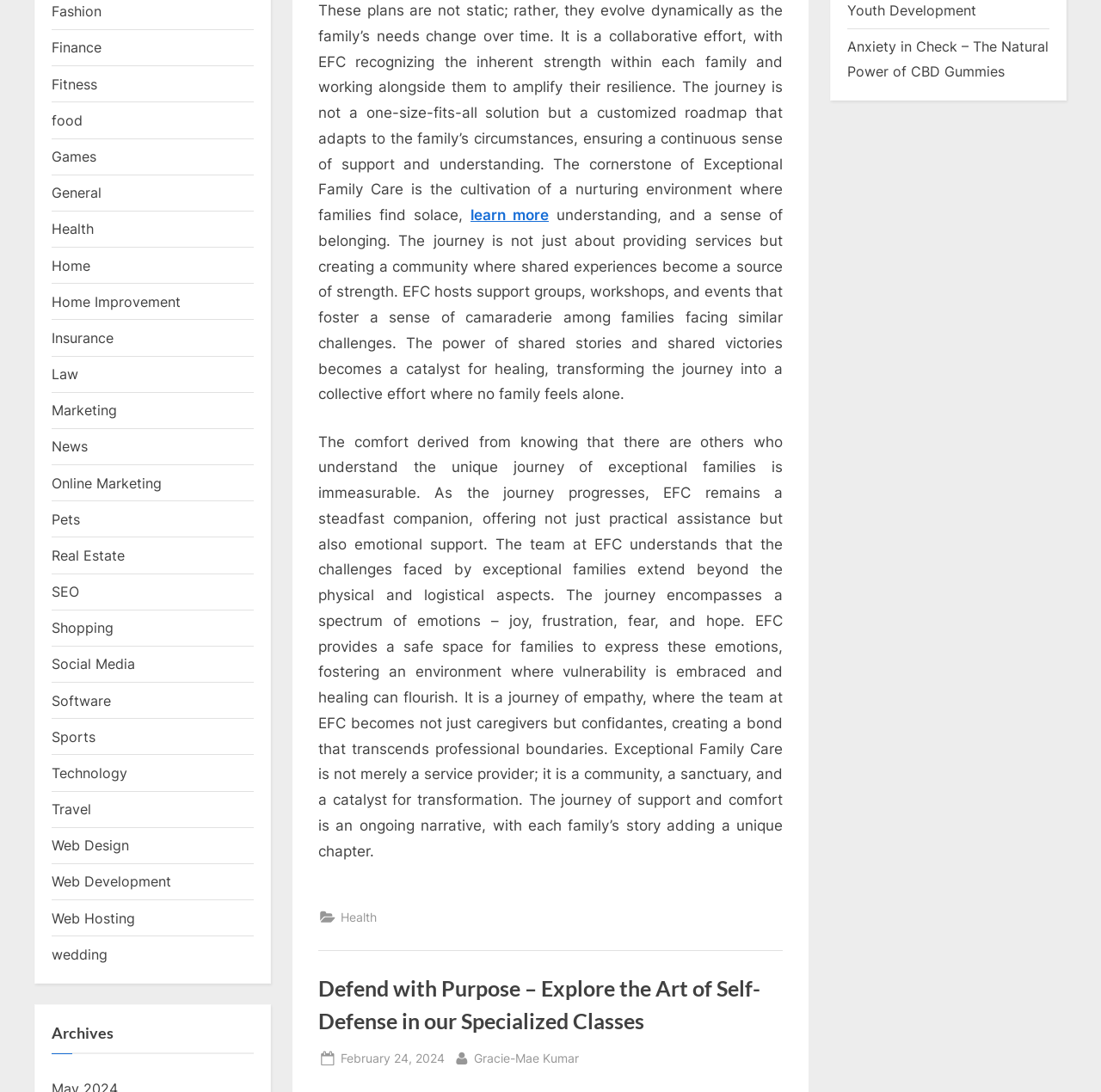Identify the bounding box coordinates for the region to click in order to carry out this instruction: "browse Fashion related content". Provide the coordinates using four float numbers between 0 and 1, formatted as [left, top, right, bottom].

[0.047, 0.003, 0.092, 0.018]